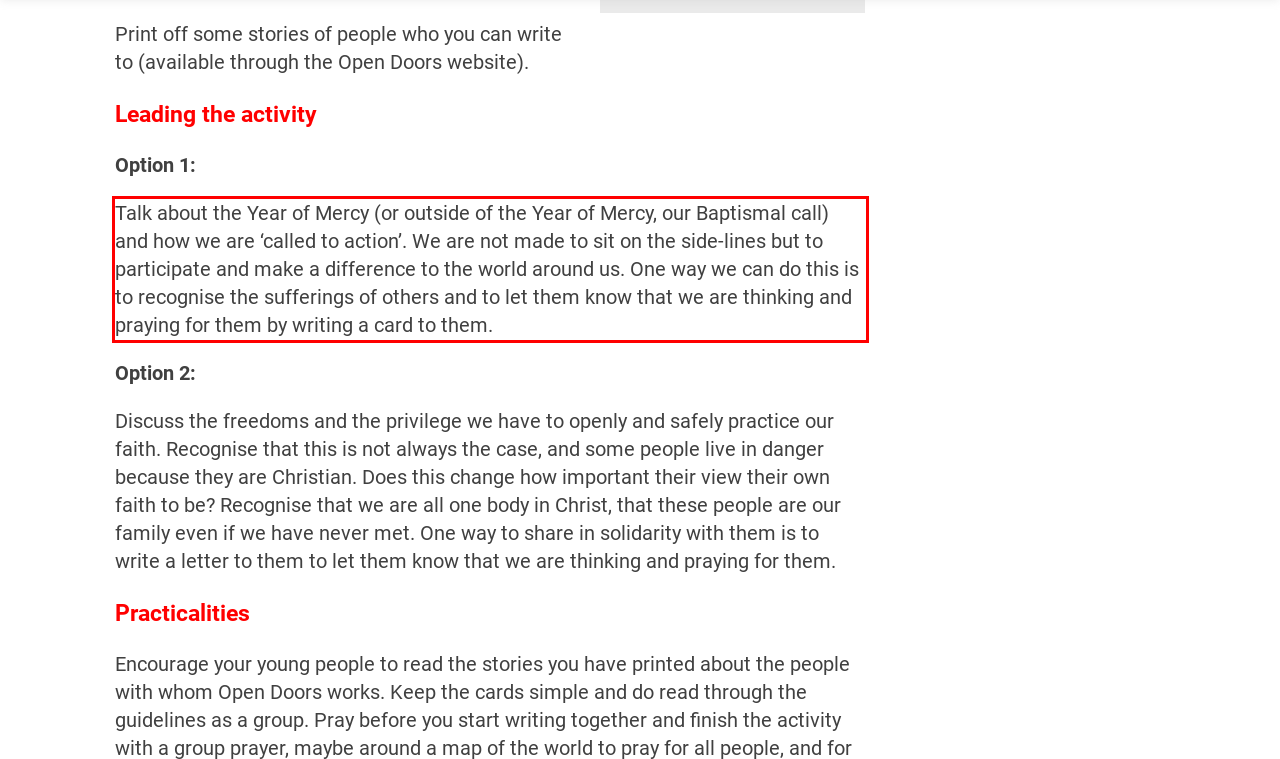Your task is to recognize and extract the text content from the UI element enclosed in the red bounding box on the webpage screenshot.

Talk about the Year of Mercy (or outside of the Year of Mercy, our Baptismal call) and how we are ‘called to action’. We are not made to sit on the side-lines but to participate and make a difference to the world around us. One way we can do this is to recognise the sufferings of others and to let them know that we are thinking and praying for them by writing a card to them.